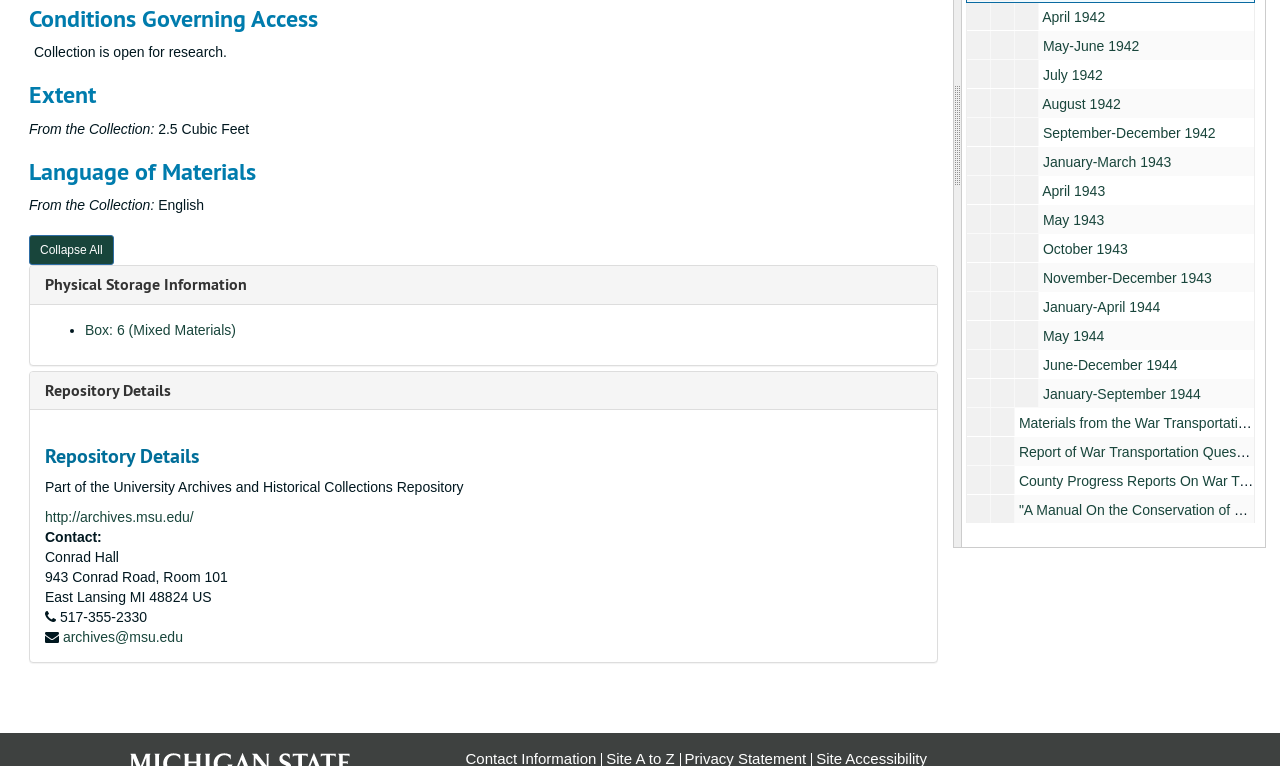Please predict the bounding box coordinates (top-left x, top-left y, bottom-right x, bottom-right y) for the UI element in the screenshot that fits the description: Box: 6 (Mixed Materials)

[0.066, 0.42, 0.184, 0.441]